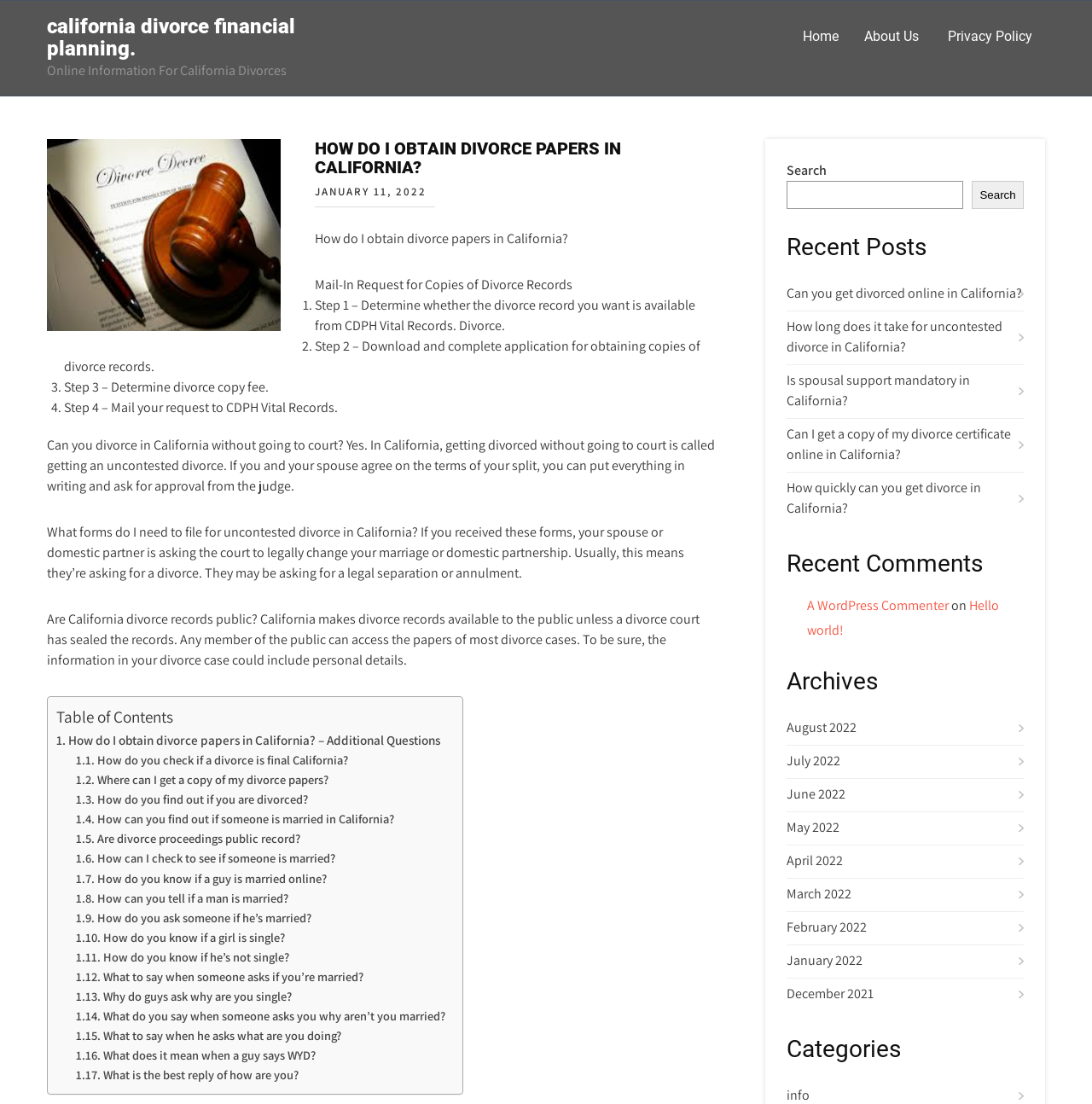For the given element description Are divorce proceedings public record?, determine the bounding box coordinates of the UI element. The coordinates should follow the format (top-left x, top-left y, bottom-right x, bottom-right y) and be within the range of 0 to 1.

[0.069, 0.752, 0.275, 0.767]